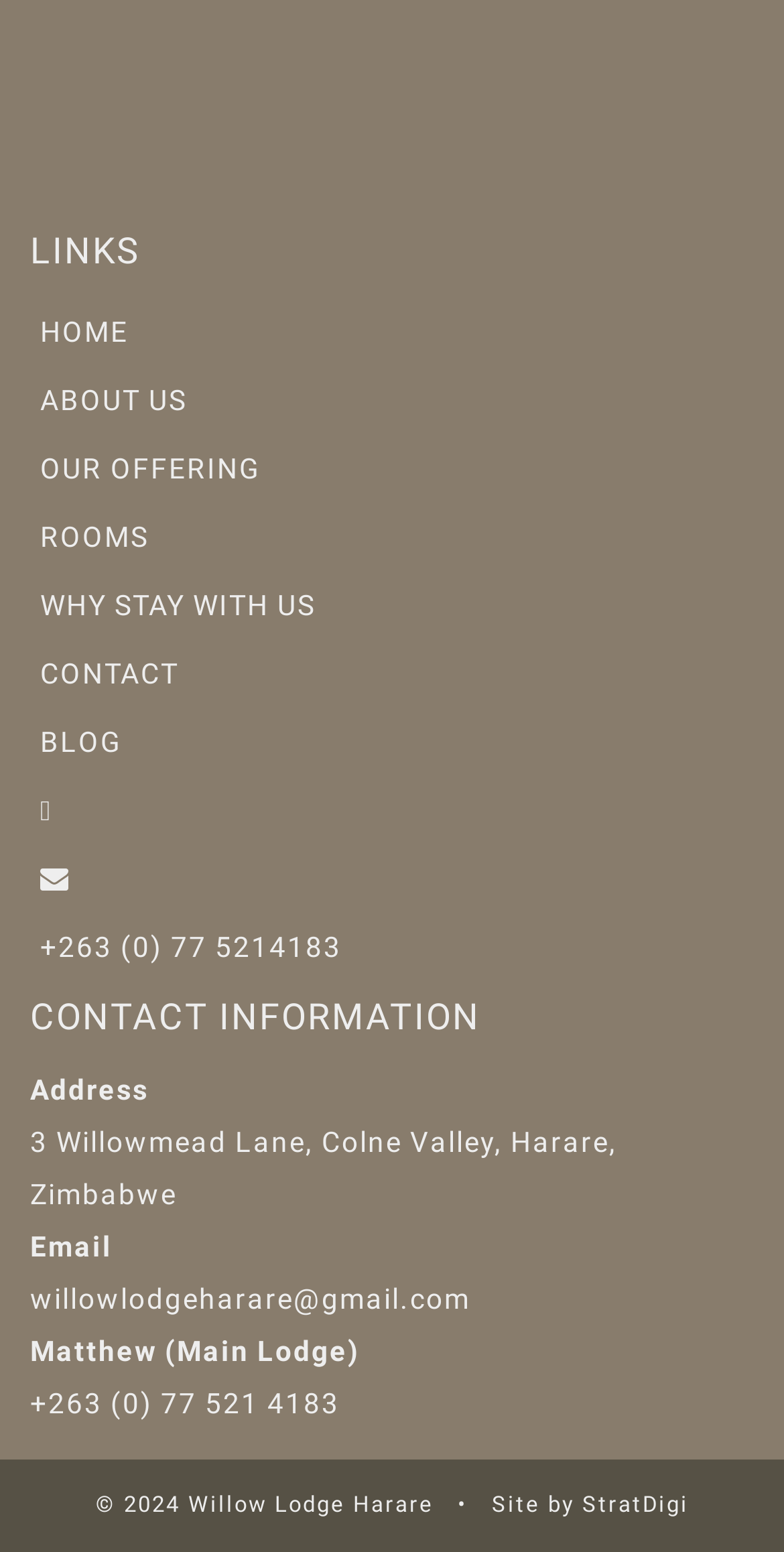What is the copyright year of the website?
Analyze the image and provide a thorough answer to the question.

I found the copyright symbol '©' at the bottom of the webpage, followed by the year '2024', which indicates the copyright year of the website.